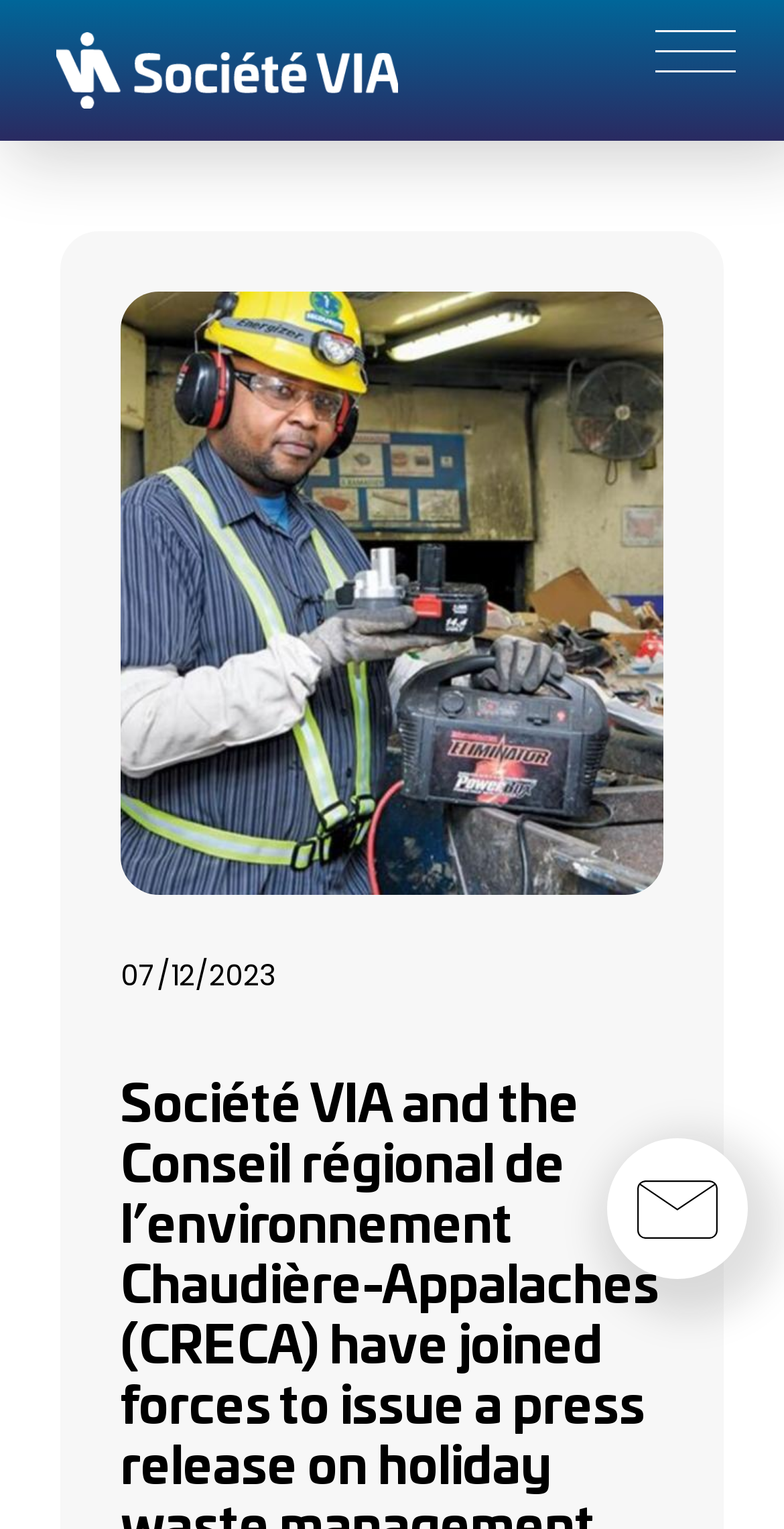Identify and extract the main heading of the webpage.

Société VIA and the Conseil régional de l’environnement Chaudière-Appalaches (CRECA) have joined forces to issue a press release on holiday waste management.